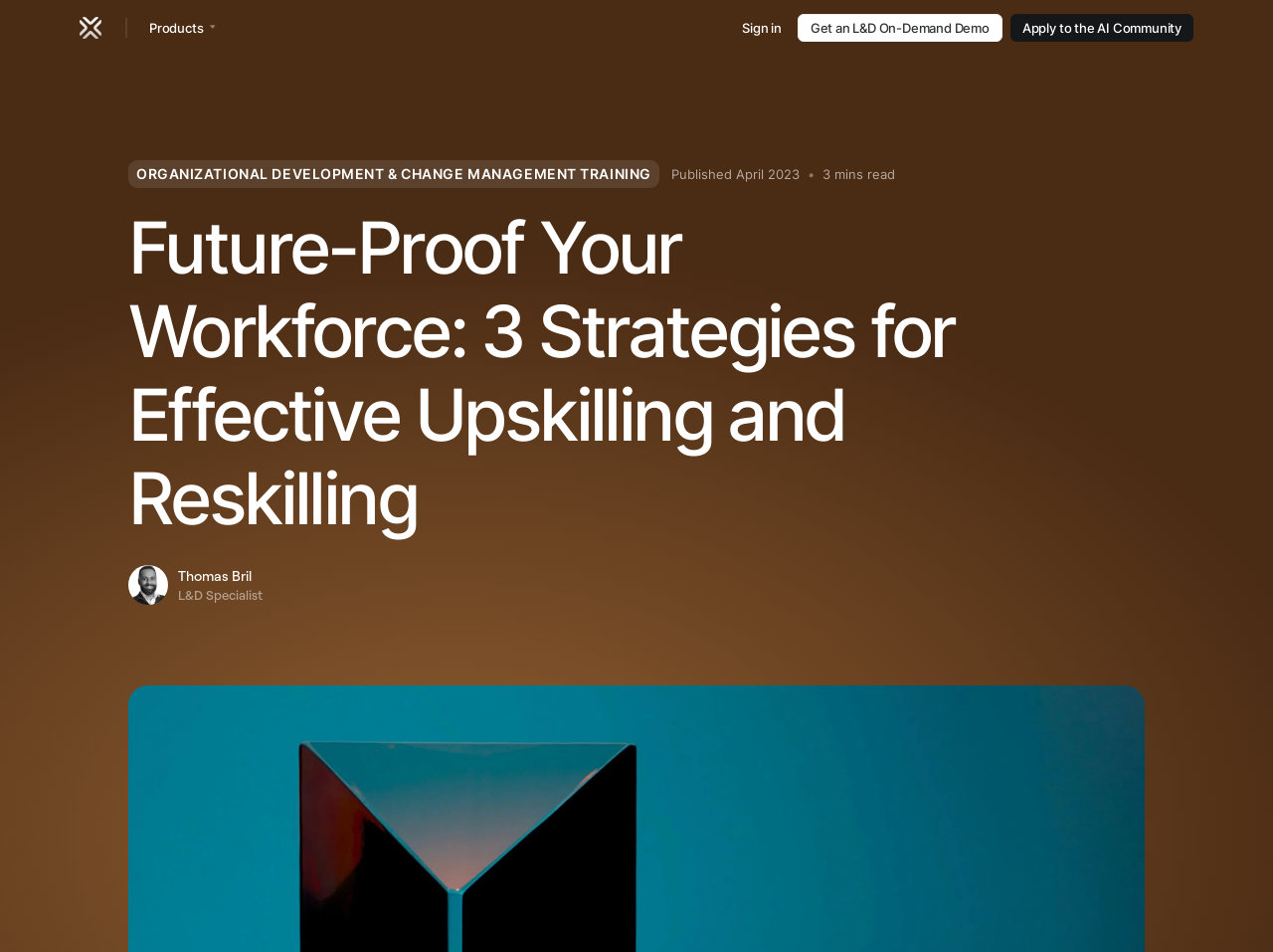Refer to the image and offer a detailed explanation in response to the question: What is the purpose of the 'Get an L&D On-Demand Demo' link?

The purpose of the 'Get an L&D On-Demand Demo' link is to get a demo, which can be inferred from the text of the link itself, and is likely related to the company's product or service.